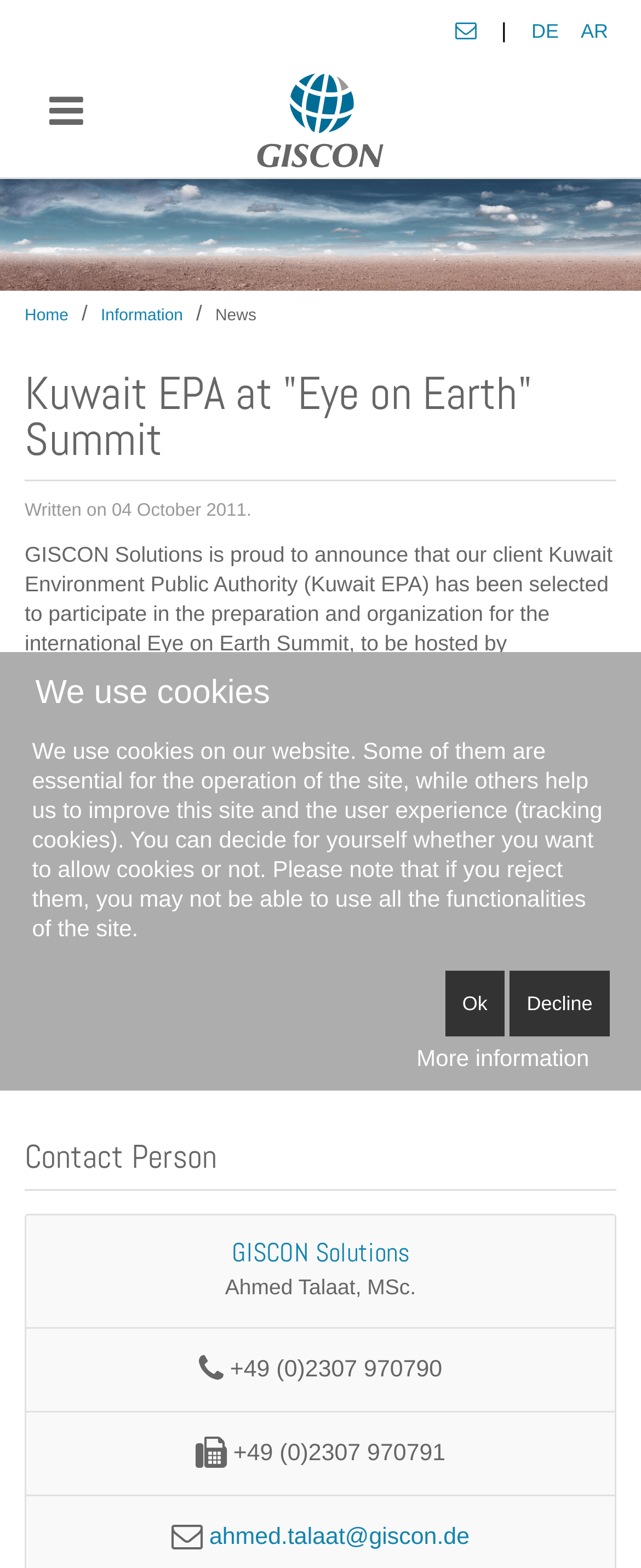Locate the UI element that matches the description More information in the webpage screenshot. Return the bounding box coordinates in the format (top-left x, top-left y, bottom-right x, bottom-right y), with values ranging from 0 to 1.

[0.65, 0.666, 0.919, 0.686]